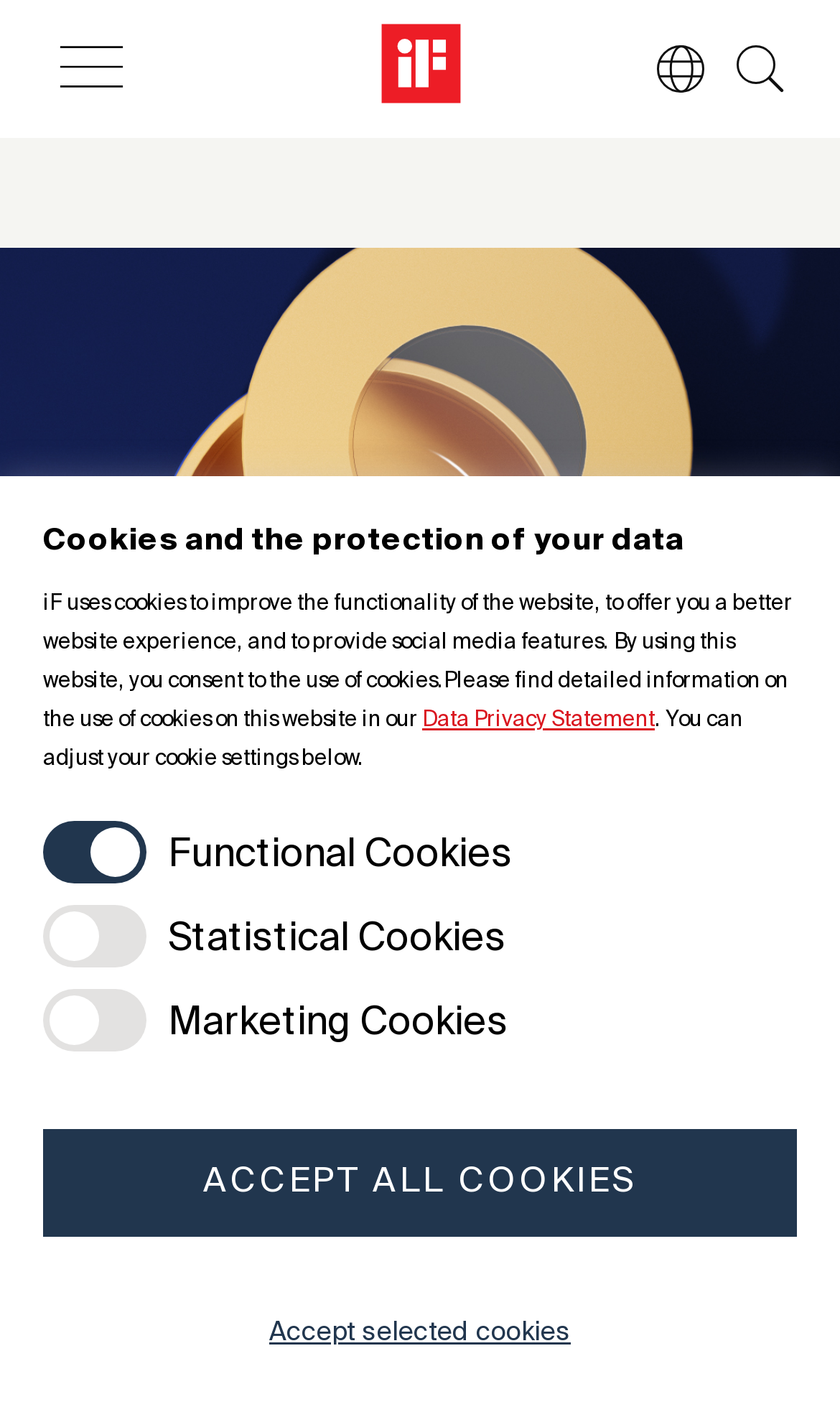Highlight the bounding box of the UI element that corresponds to this description: "Data Privacy Statement".

[0.503, 0.504, 0.779, 0.519]